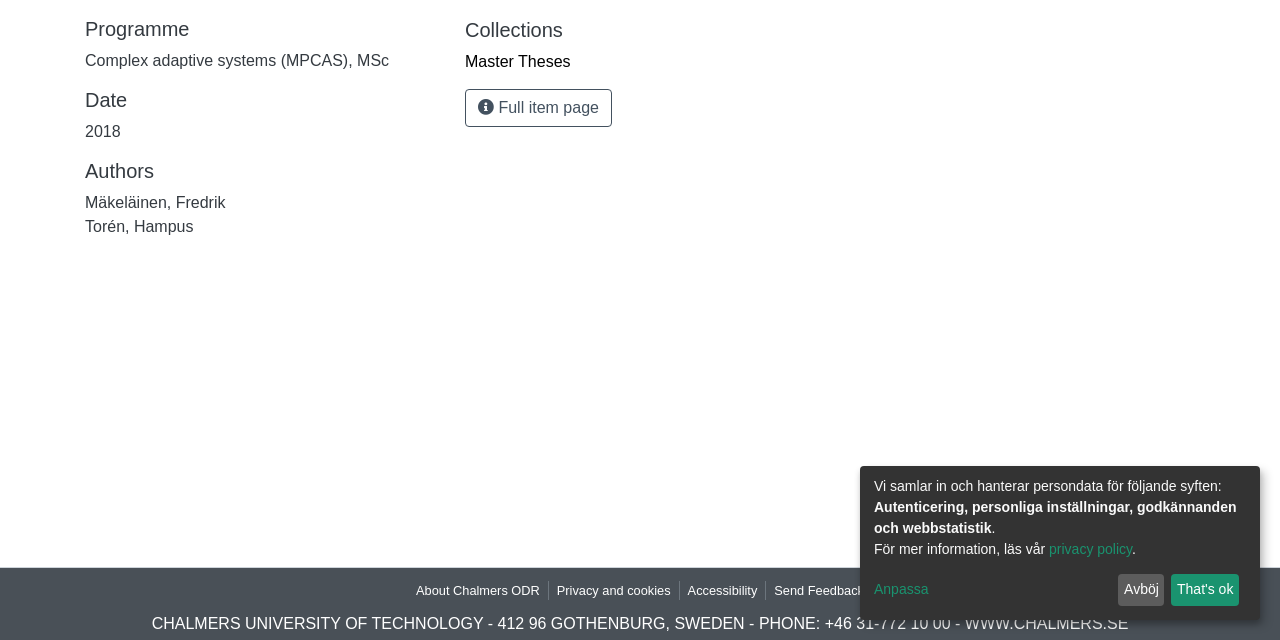Identify the bounding box of the HTML element described here: "privacy policy". Provide the coordinates as four float numbers between 0 and 1: [left, top, right, bottom].

[0.82, 0.845, 0.884, 0.87]